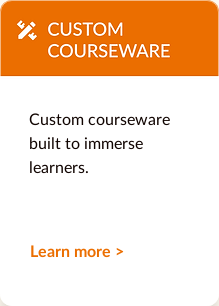What is the theme of the visual element?
Use the information from the image to give a detailed answer to the question.

The caption states that the visual element aligns with the broader theme of enhancing learning experiences through customized solutions, which suggests that the theme of the visual element is to improve learner immersion and retention.